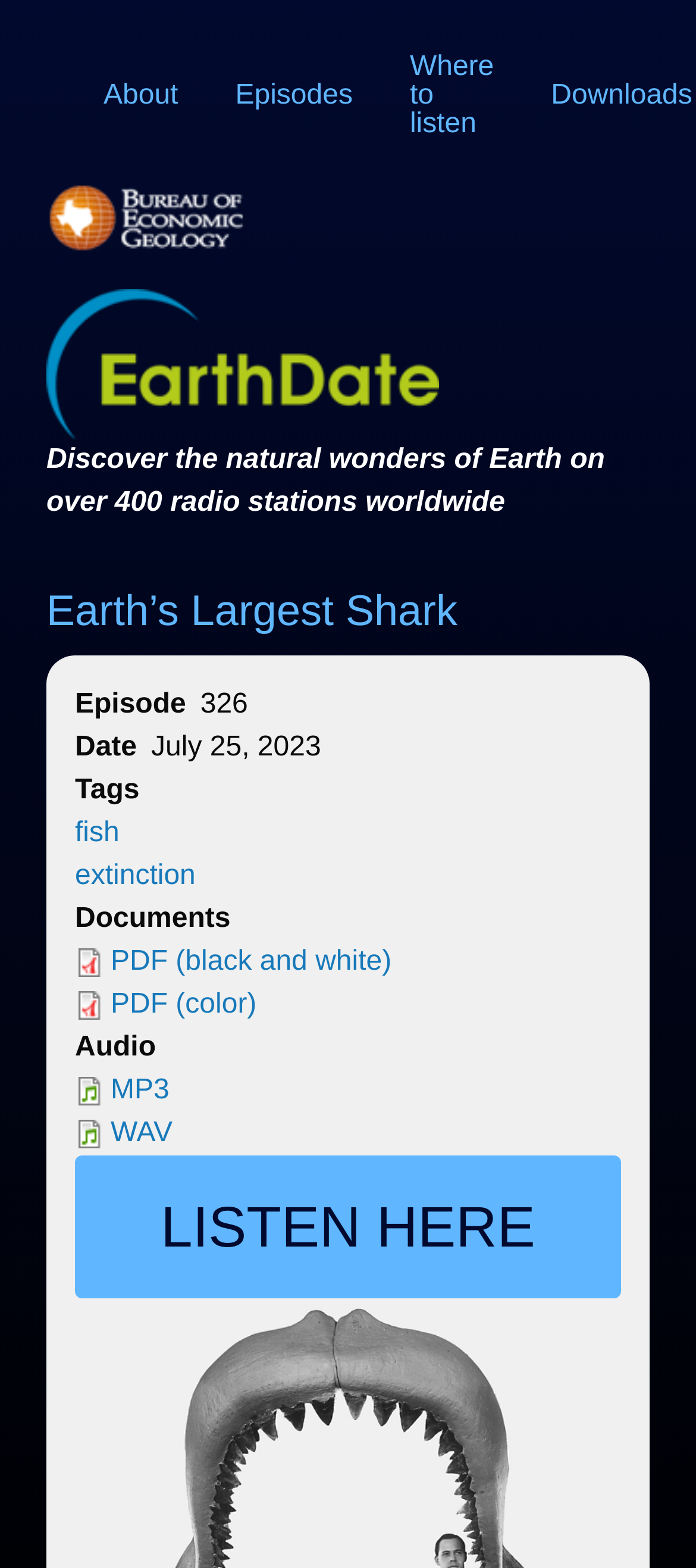Determine the bounding box coordinates of the clickable region to follow the instruction: "download PDF in black and white".

[0.159, 0.604, 0.563, 0.623]